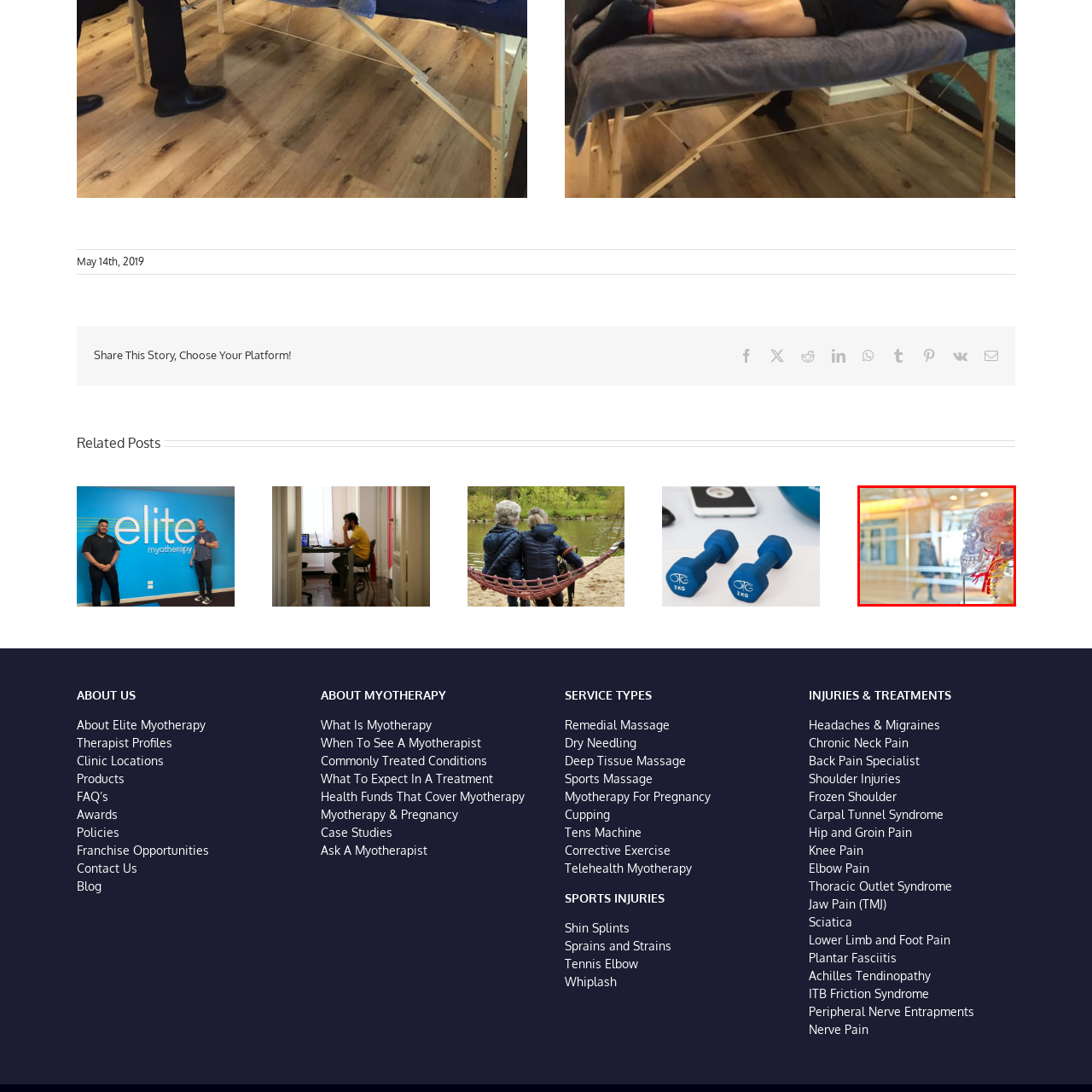Describe in detail the image that is highlighted by the red bounding box.

The image features a detailed anatomical model of a human skull, showcasing various internal structures and nerves. It is positioned in a clinical or educational setting, where the background hints at a busy environment, likely a therapy clinic or a healthcare facility. A person in the background is seen walking, suggesting a dynamic atmosphere where healthcare professionals and patients interact. The prominent display of the skull model emphasizes the importance of understanding human anatomy in treatments, particularly in fields like myotherapy. This setup reflects a commitment to education and patient care in a professional setting.